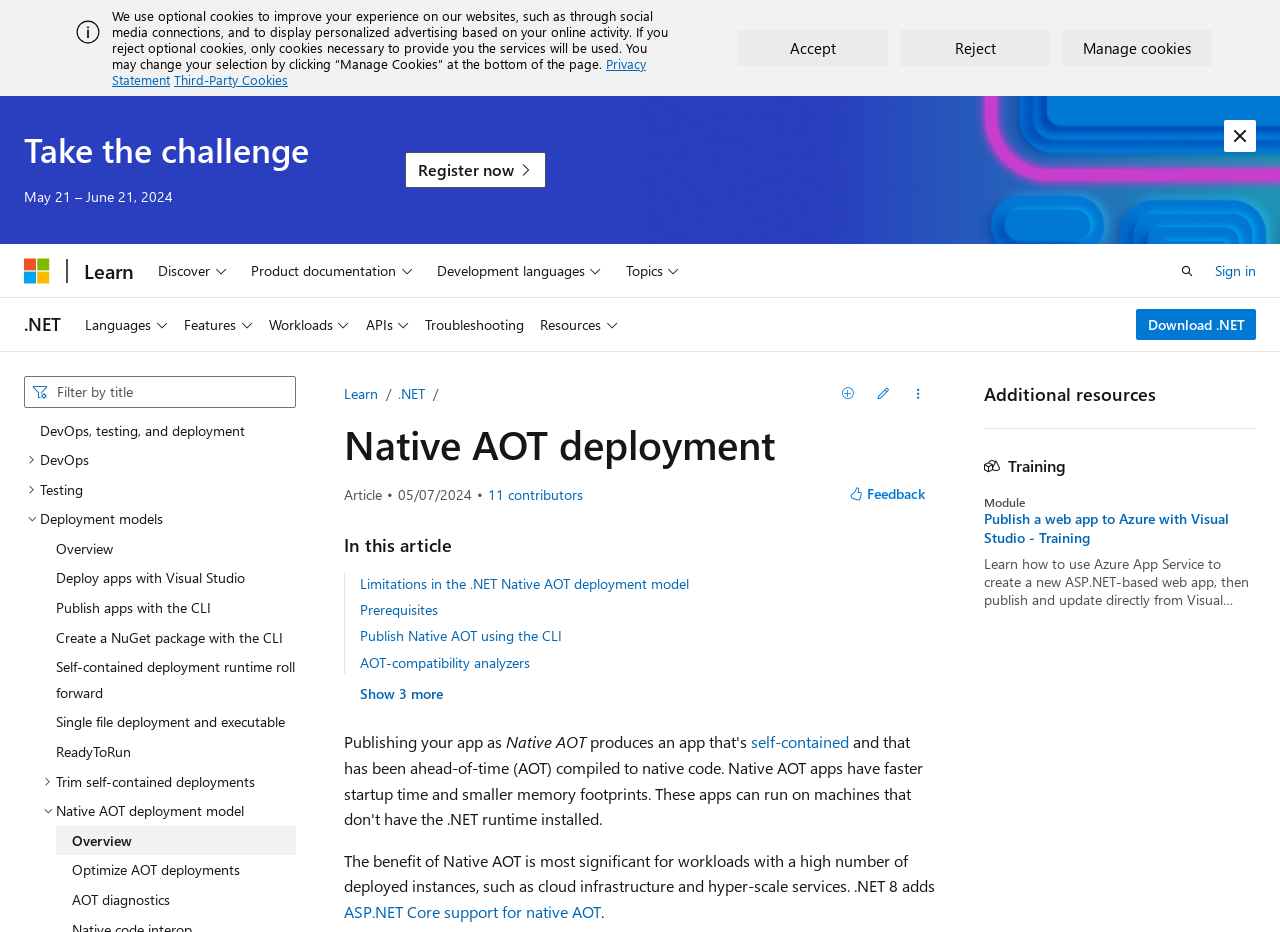Analyze the image and provide a detailed answer to the question: How many contributors are there for this article?

There are 11 contributors for this article, as mentioned in the webpage, and you can view all contributors by clicking the 'View all contributors' button.